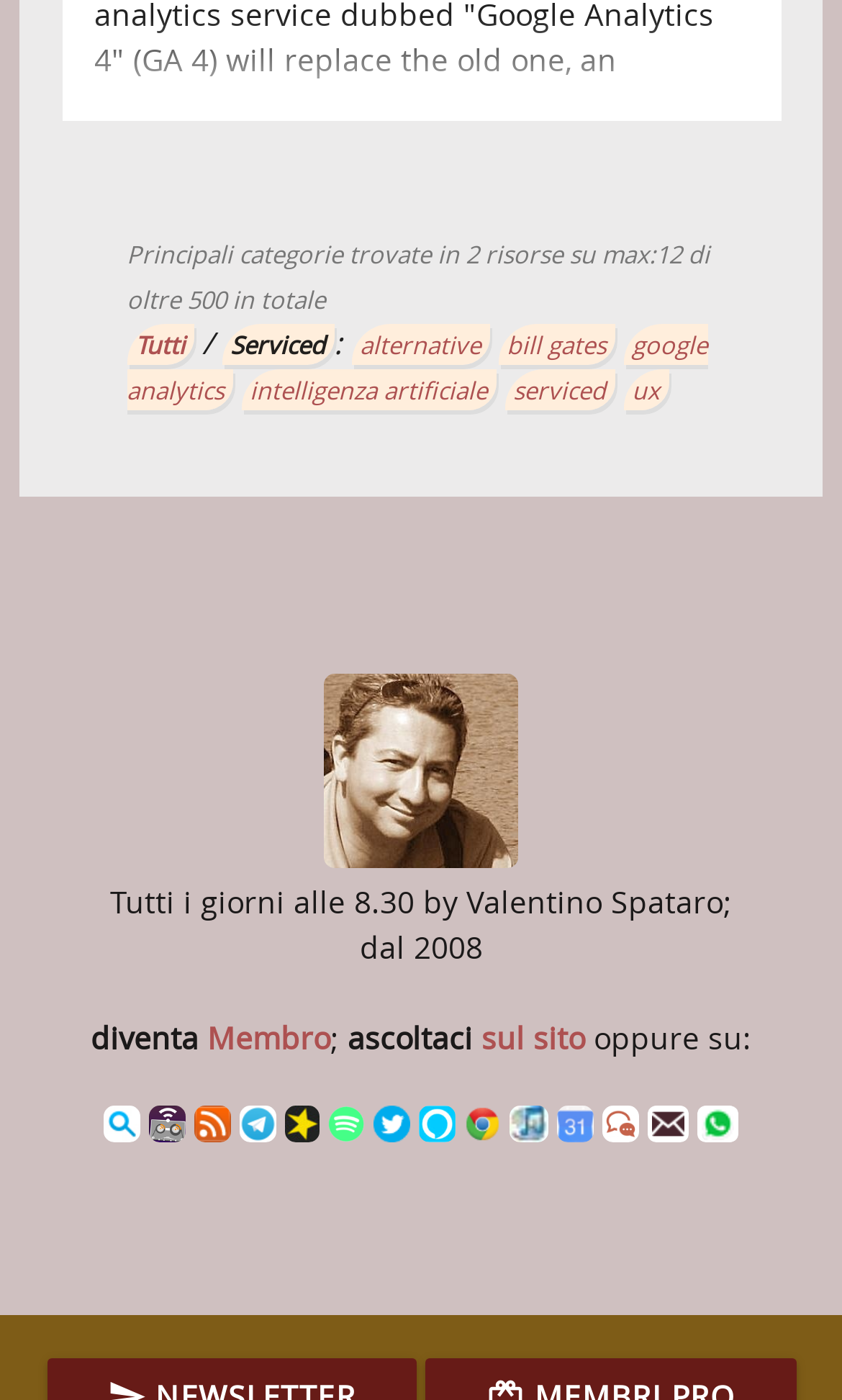Find the bounding box coordinates for the element that must be clicked to complete the instruction: "Click on the 'alternative' link". The coordinates should be four float numbers between 0 and 1, indicated as [left, top, right, bottom].

[0.417, 0.231, 0.581, 0.261]